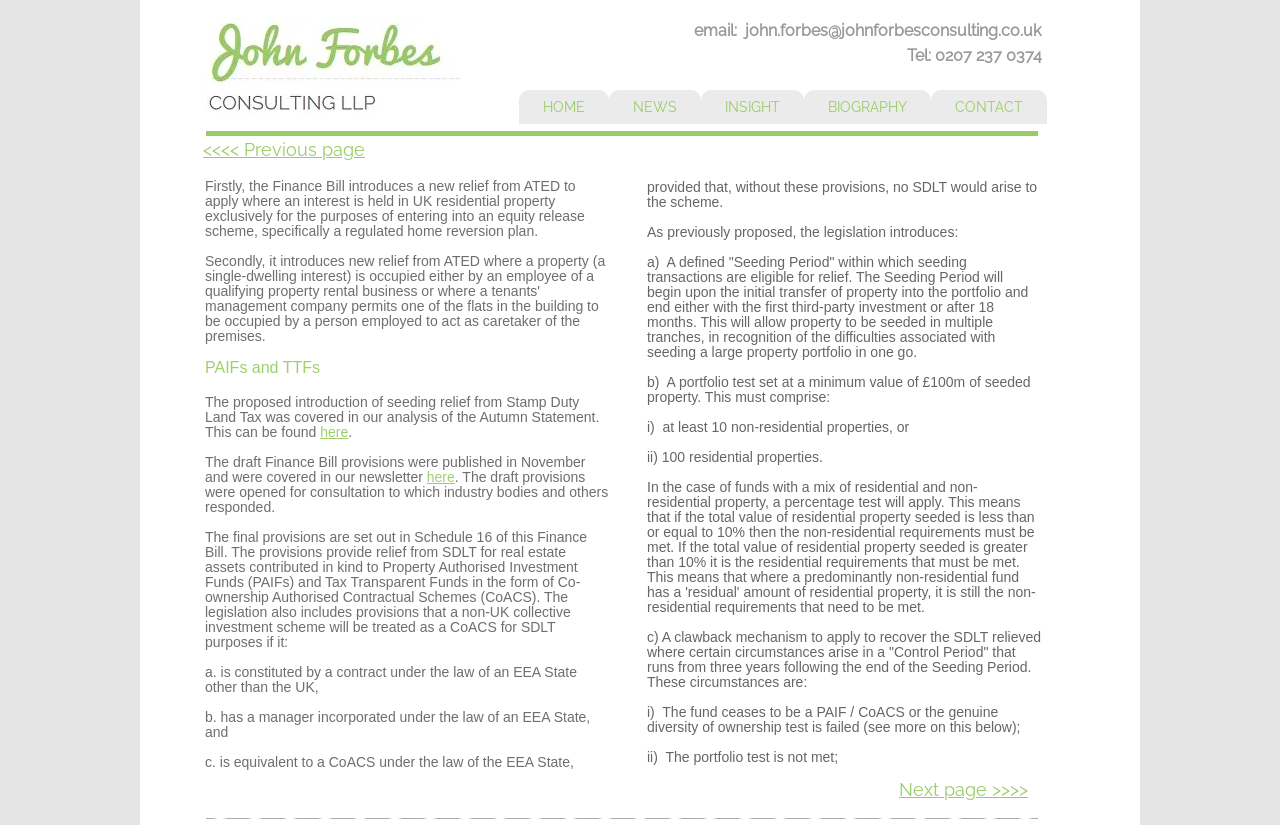What is the minimum value of seeded property? Analyze the screenshot and reply with just one word or a short phrase.

£100m